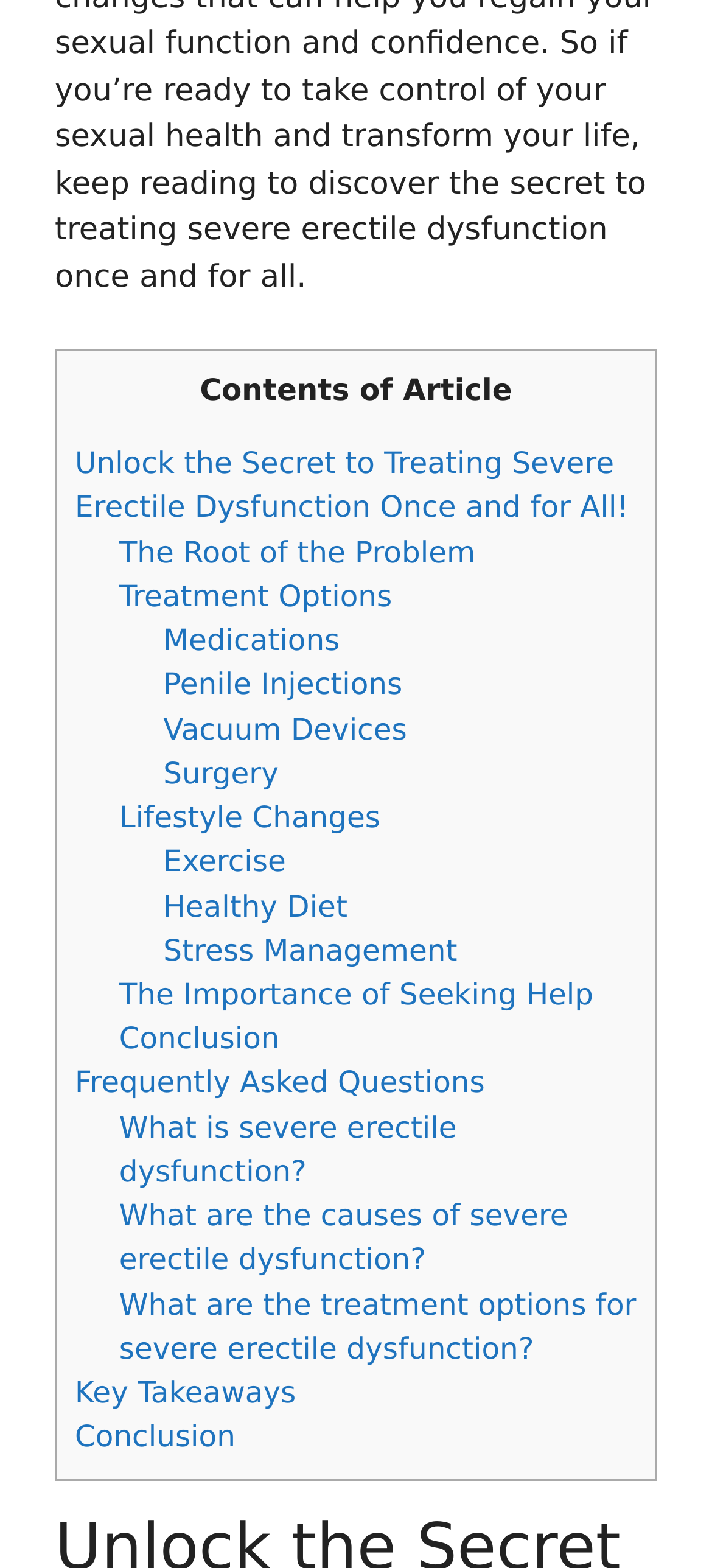Please specify the bounding box coordinates of the element that should be clicked to execute the given instruction: 'Read the article about treating severe erectile dysfunction'. Ensure the coordinates are four float numbers between 0 and 1, expressed as [left, top, right, bottom].

[0.105, 0.284, 0.883, 0.335]